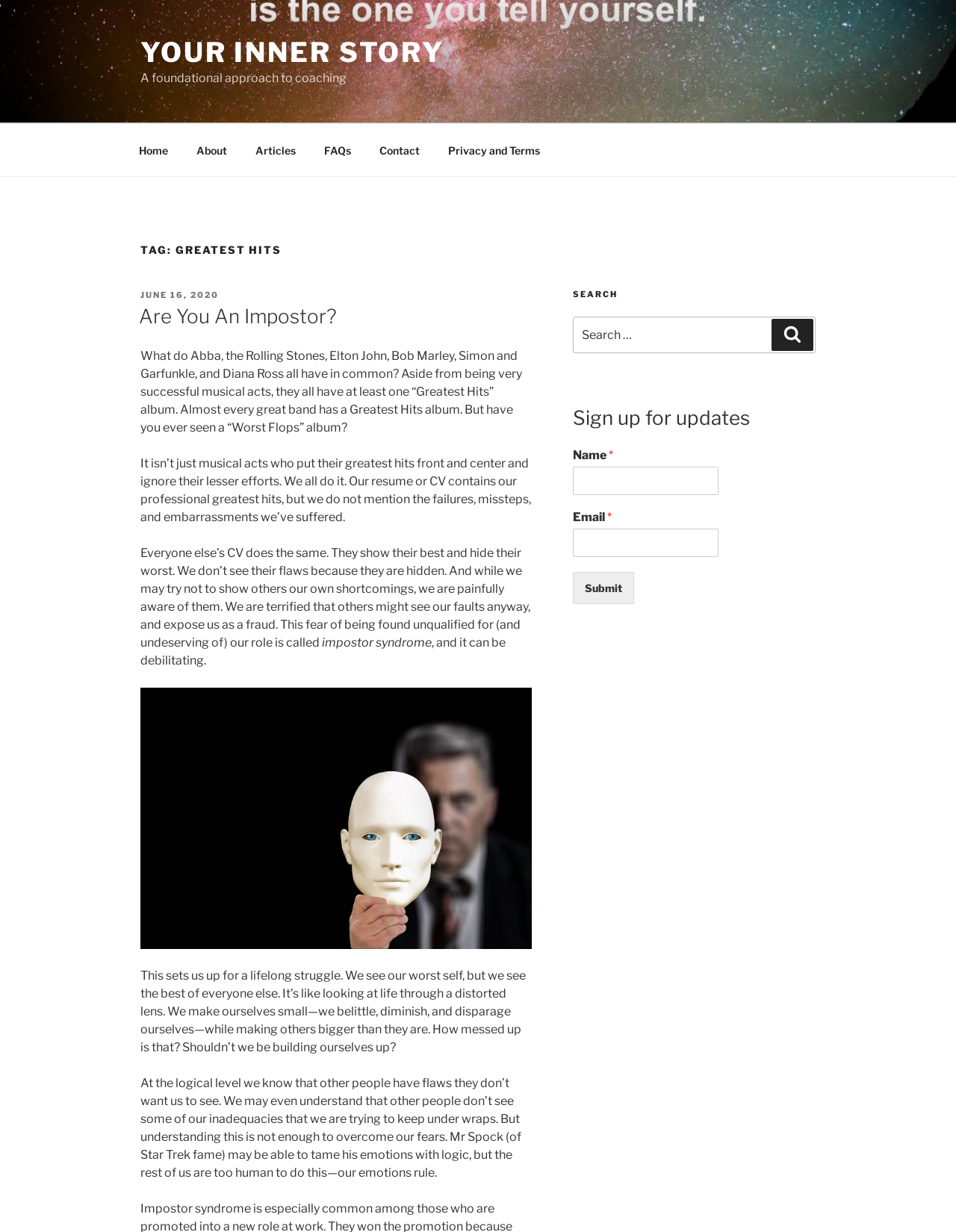Determine the bounding box coordinates of the section I need to click to execute the following instruction: "Click on the 'Submit' button". Provide the coordinates as four float numbers between 0 and 1, i.e., [left, top, right, bottom].

[0.599, 0.464, 0.663, 0.49]